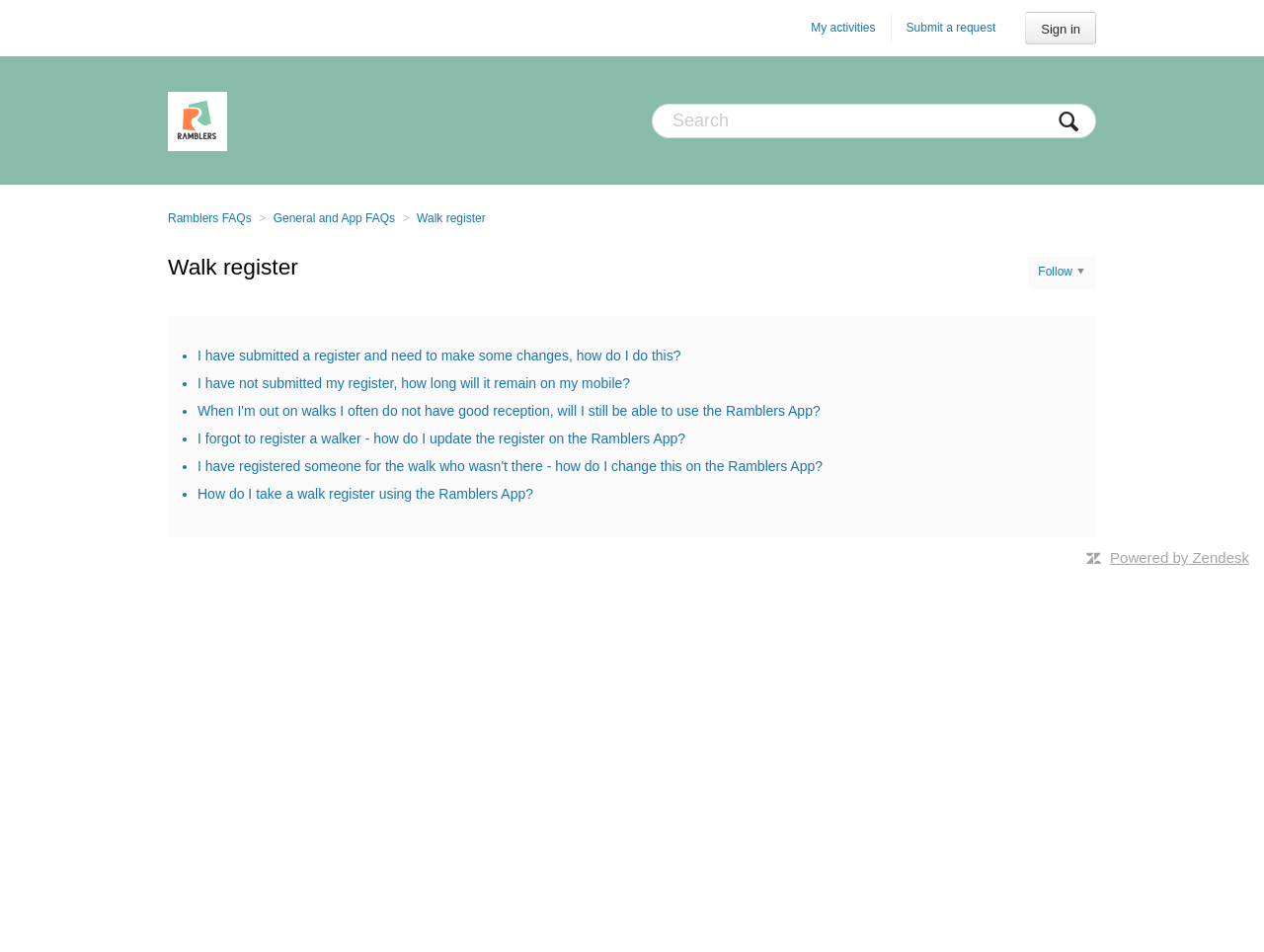Please determine the bounding box coordinates, formatted as (top-left x, top-left y, bottom-right x, bottom-right y), with all values as floating point numbers between 0 and 1. Identify the bounding box of the region described as: Follow

[0.814, 0.27, 0.867, 0.304]